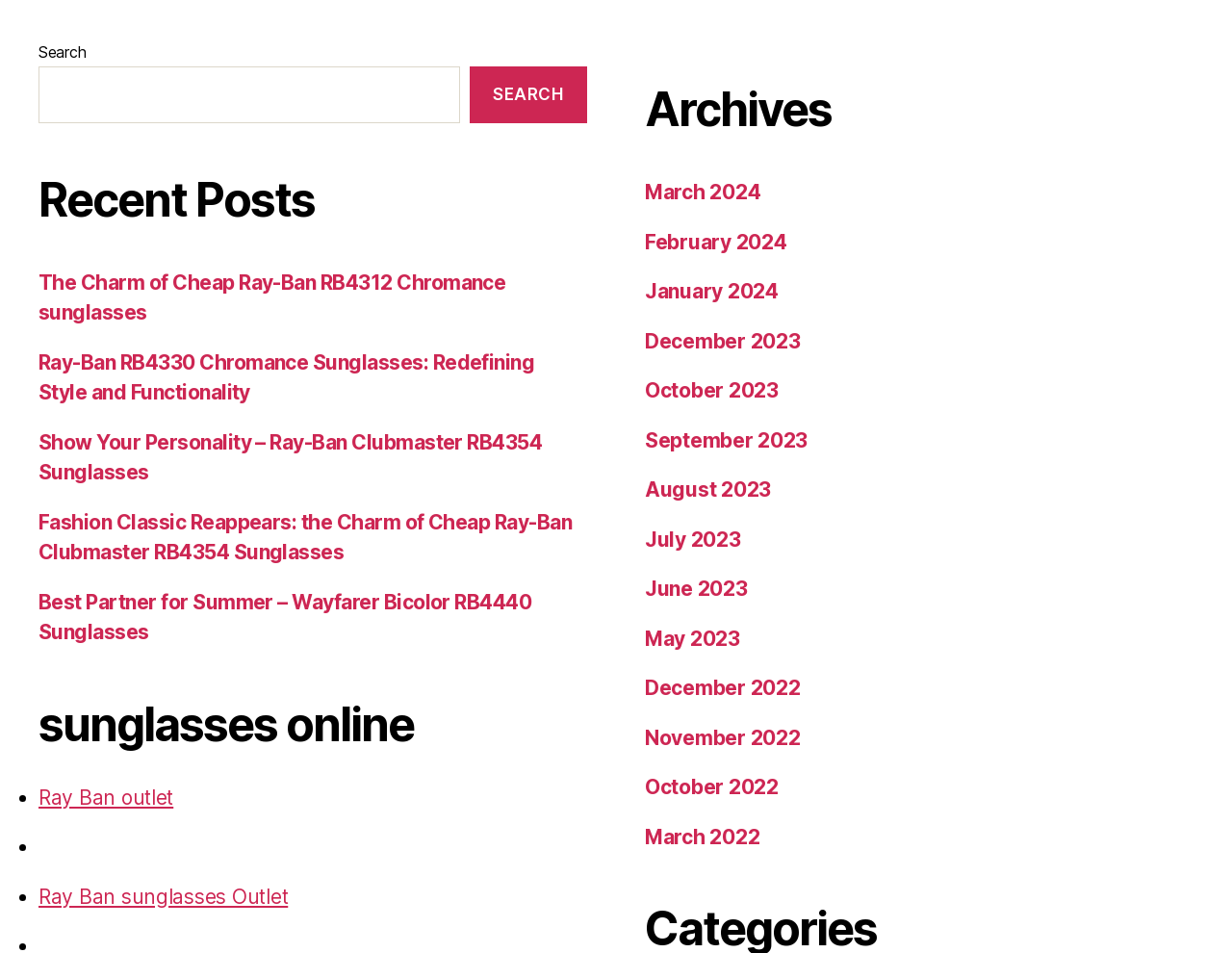Identify the bounding box coordinates for the element you need to click to achieve the following task: "View archives for March 2024". Provide the bounding box coordinates as four float numbers between 0 and 1, in the form [left, top, right, bottom].

[0.523, 0.189, 0.617, 0.214]